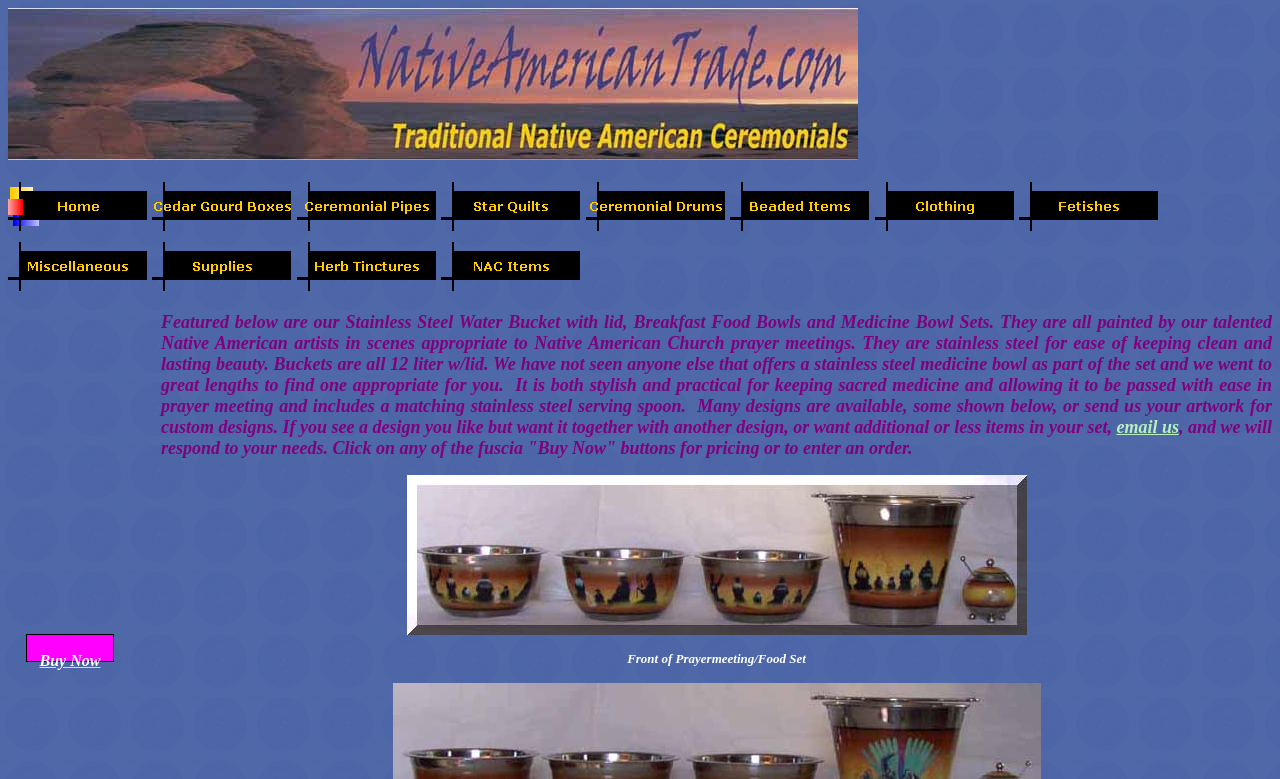Analyze the image and provide a detailed answer to the question: What is the material of the medicine bowl?

The webpage mentions that the medicine bowl is made of stainless steel, which is both stylish and practical for keeping sacred medicine and allowing it to be passed with ease in prayer meetings.